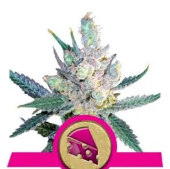What is the quality of the buds in the image?
Based on the screenshot, provide a one-word or short-phrase response.

Rich and resinous